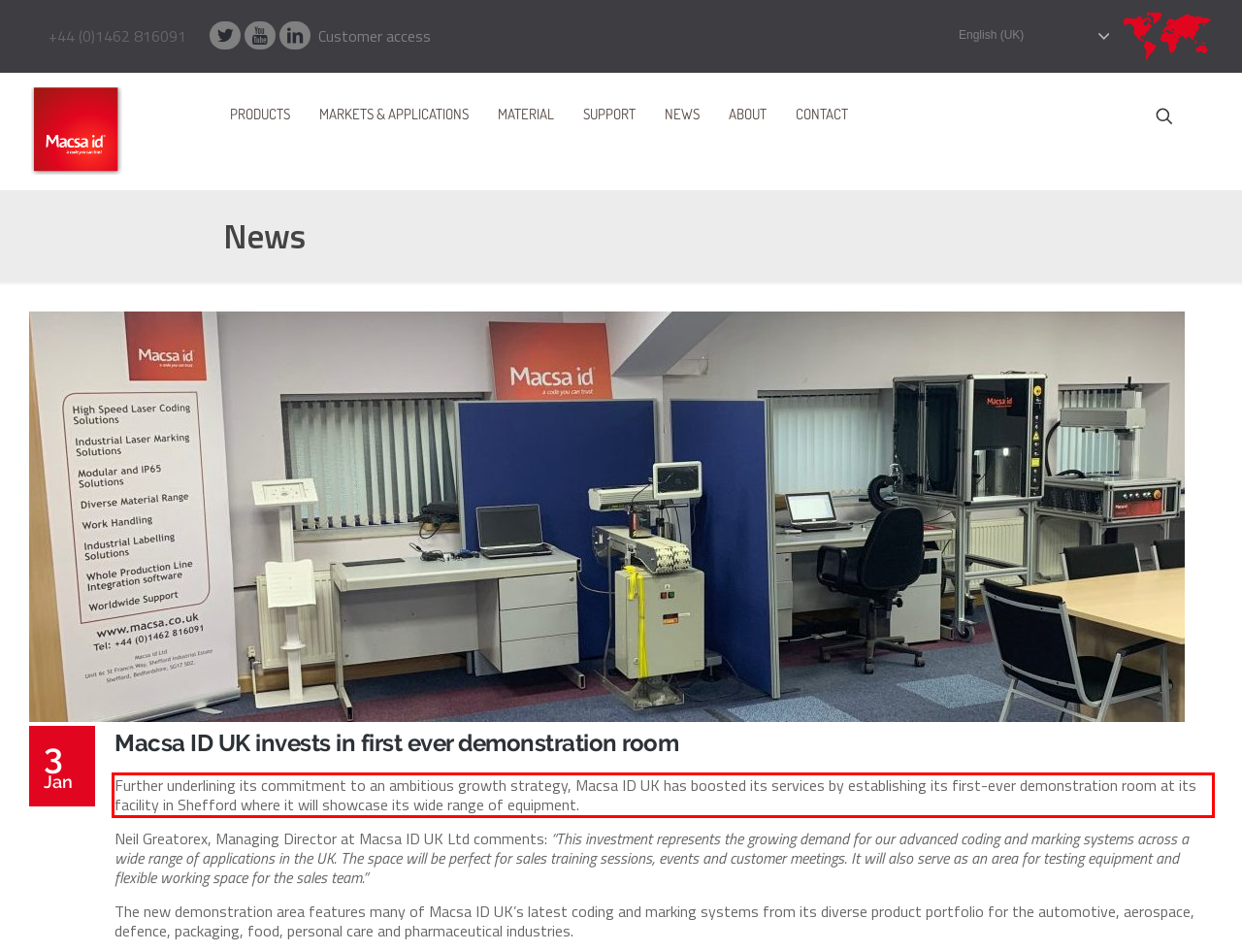Given a webpage screenshot with a red bounding box, perform OCR to read and deliver the text enclosed by the red bounding box.

Further underlining its commitment to an ambitious growth strategy, Macsa ID UK has boosted its services by establishing its first-ever demonstration room at its facility in Shefford where it will showcase its wide range of equipment.